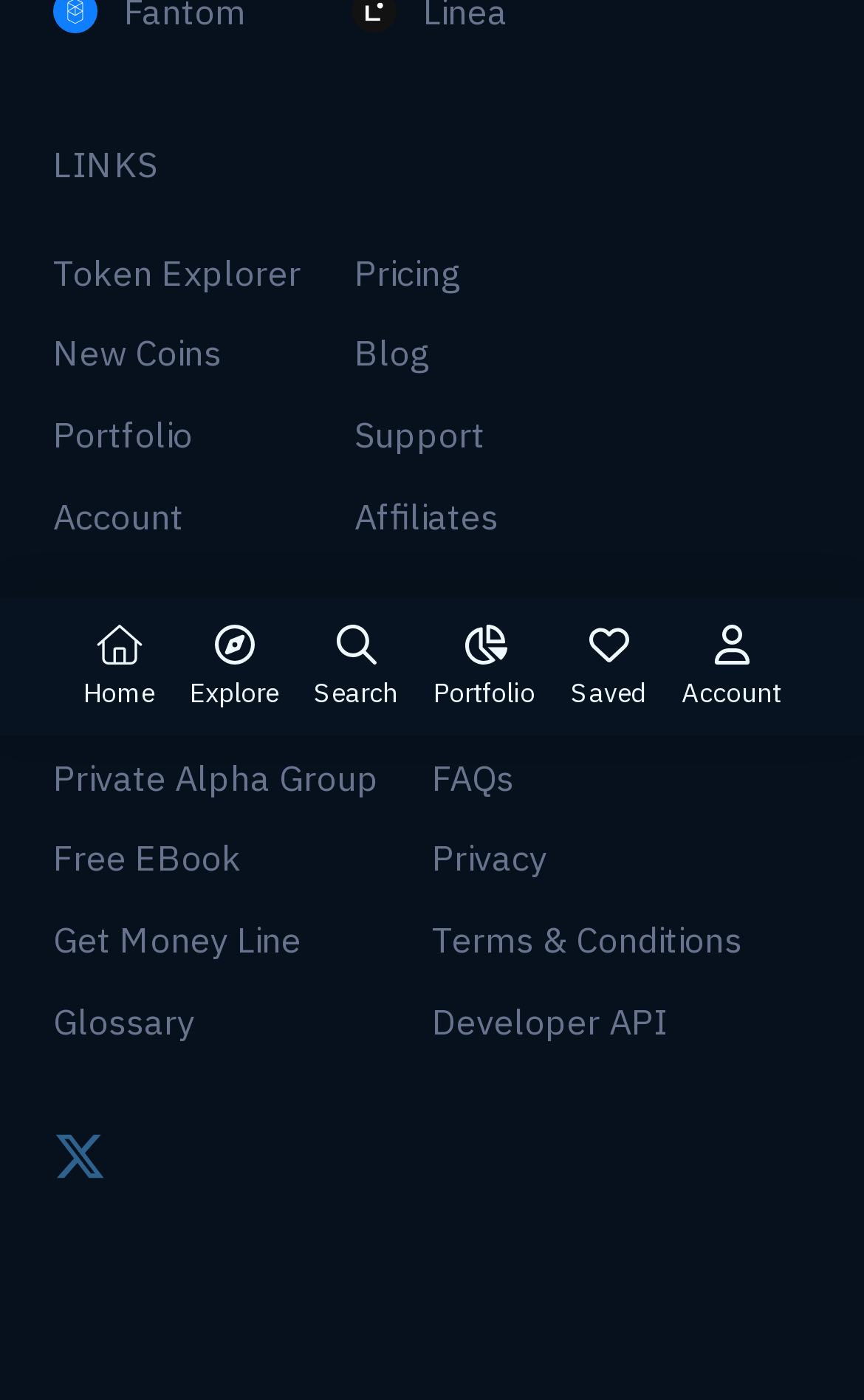Given the element description Read More, specify the bounding box coordinates of the corresponding UI element in the format (top-left x, top-left y, bottom-right x, bottom-right y). All values must be between 0 and 1.

None